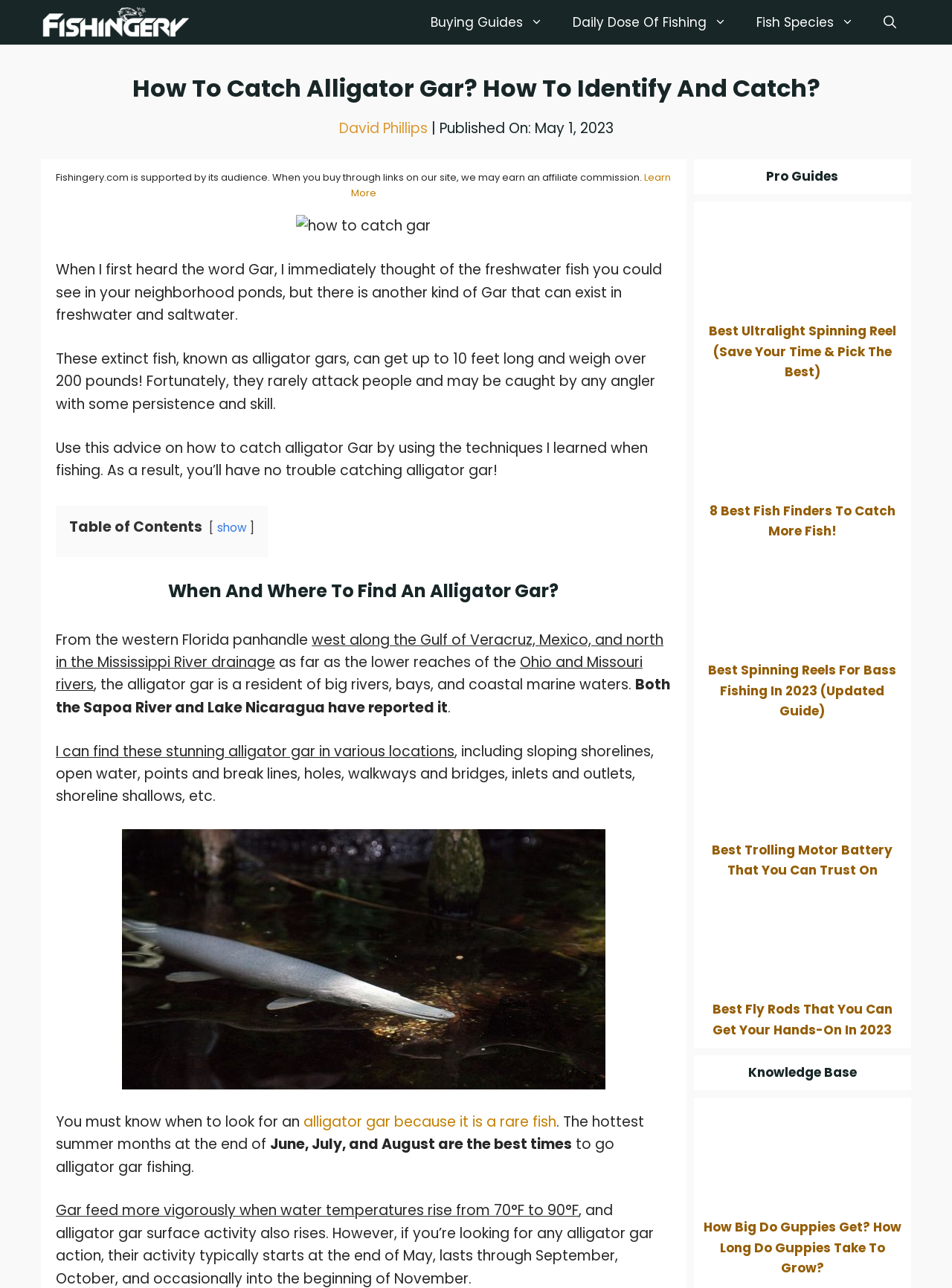Show the bounding box coordinates for the HTML element as described: "Fishing Lines For Bass".

[0.271, 0.082, 0.5, 0.106]